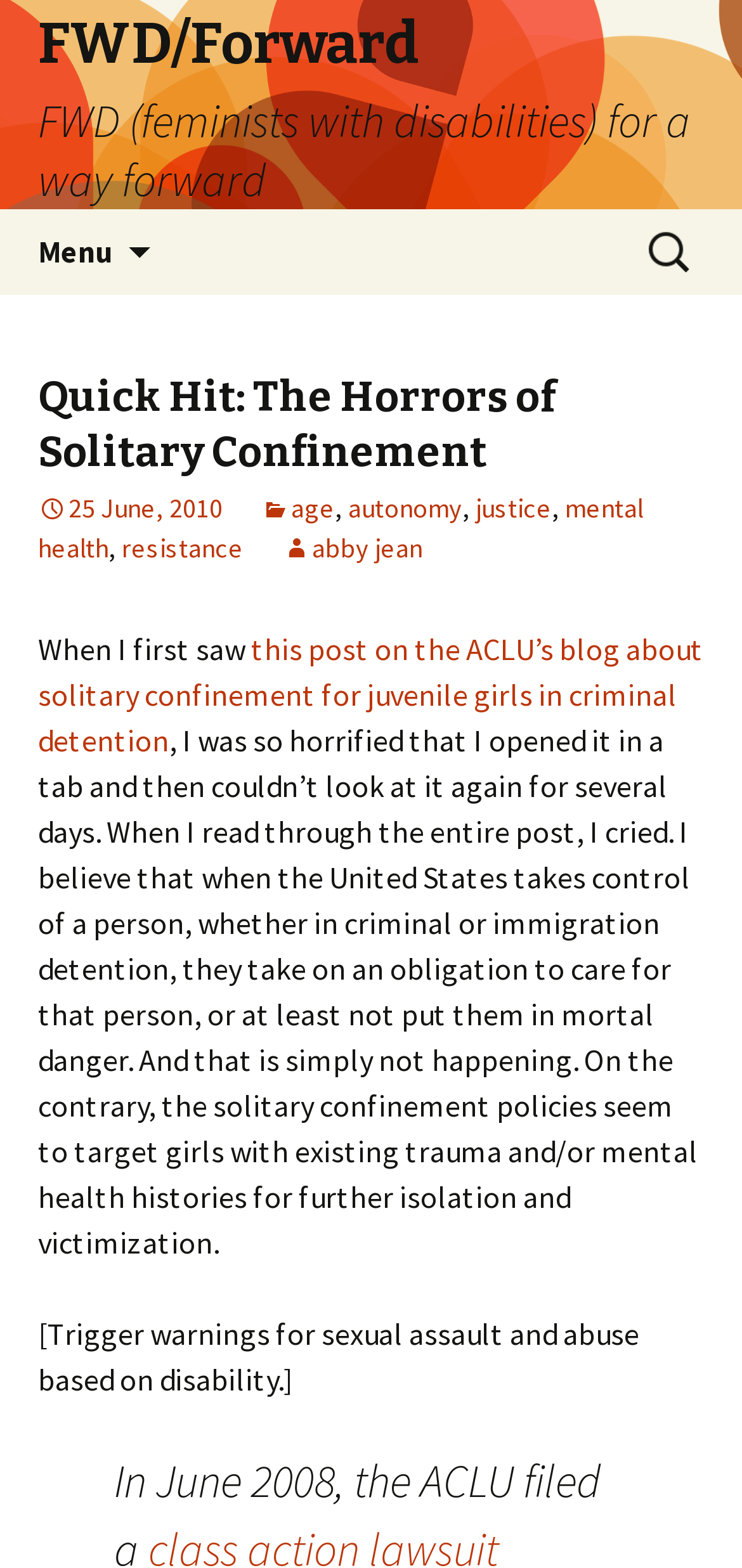Determine the bounding box coordinates for the clickable element required to fulfill the instruction: "Check the article about solitary confinement". Provide the coordinates as four float numbers between 0 and 1, i.e., [left, top, right, bottom].

[0.051, 0.402, 0.949, 0.484]